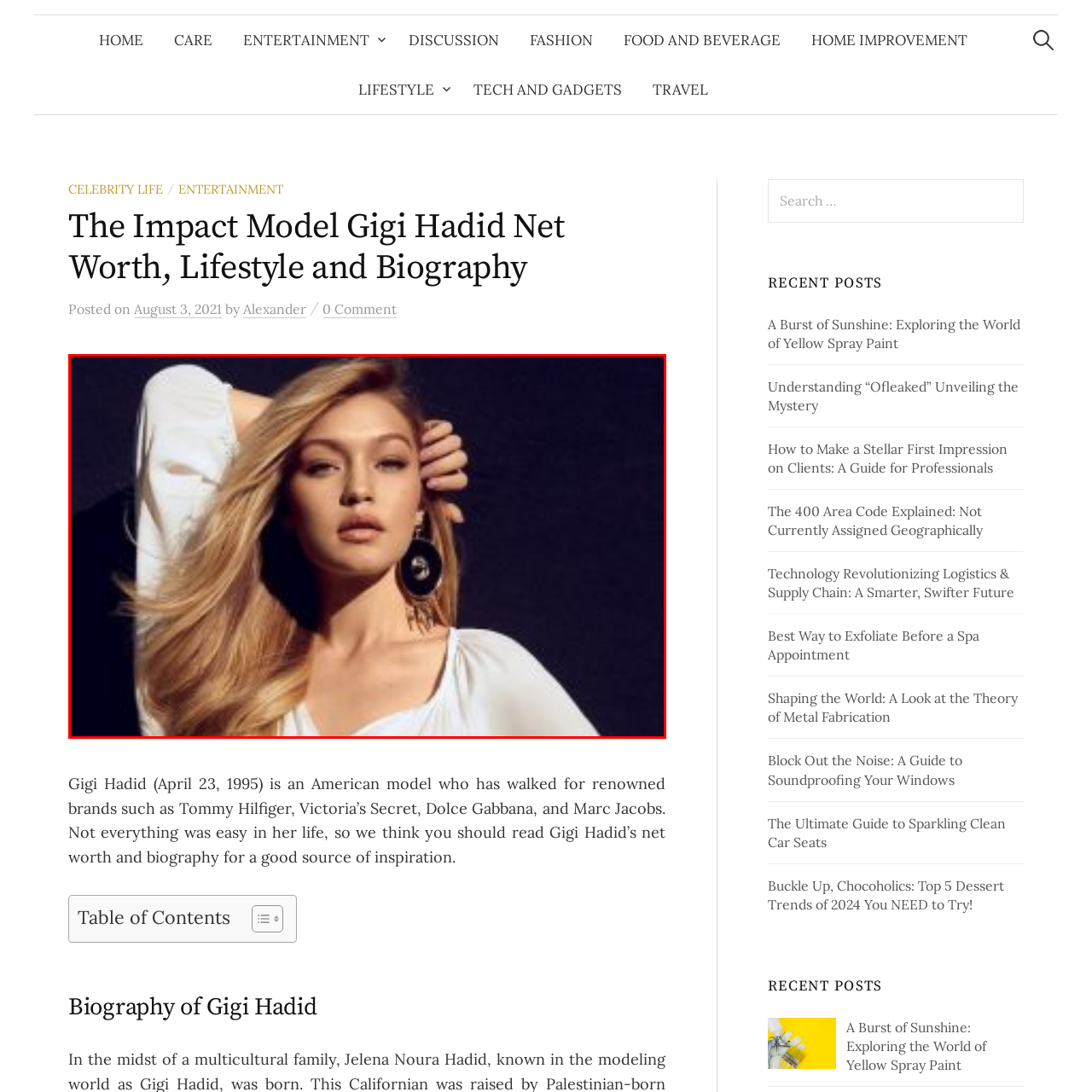Direct your attention to the section marked by the red bounding box and construct a detailed answer to the following question based on the image: What is the purpose of the article featuring this image?

According to the caption, the image is part of an article that invites readers to delve deeper into Gigi Hadid's impressive career, suggesting that the article's purpose is to explore her lifestyle, net worth, and biography.